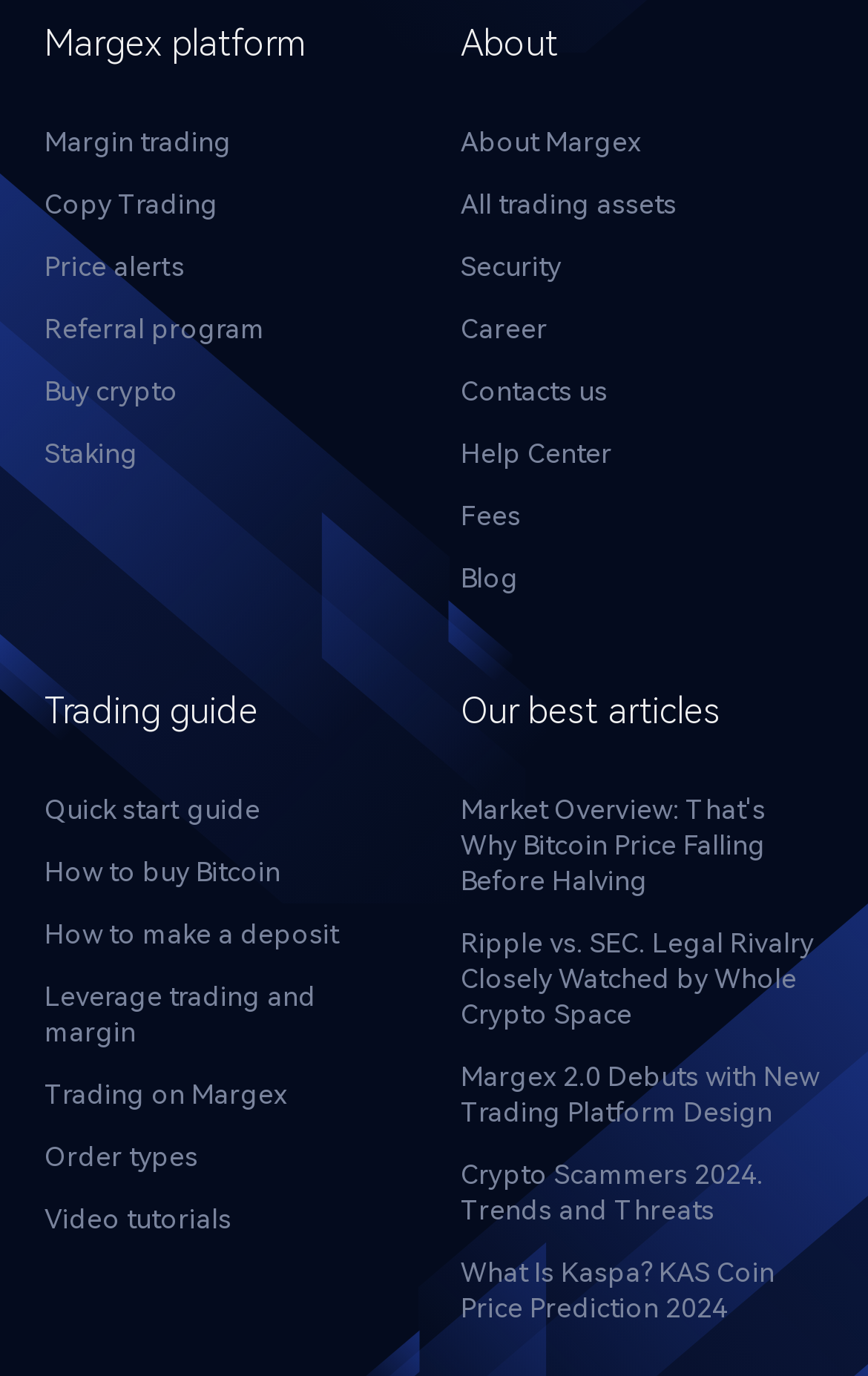Identify the bounding box coordinates for the UI element described by the following text: "Trading on Margex". Provide the coordinates as four float numbers between 0 and 1, in the format [left, top, right, bottom].

[0.051, 0.785, 0.331, 0.807]